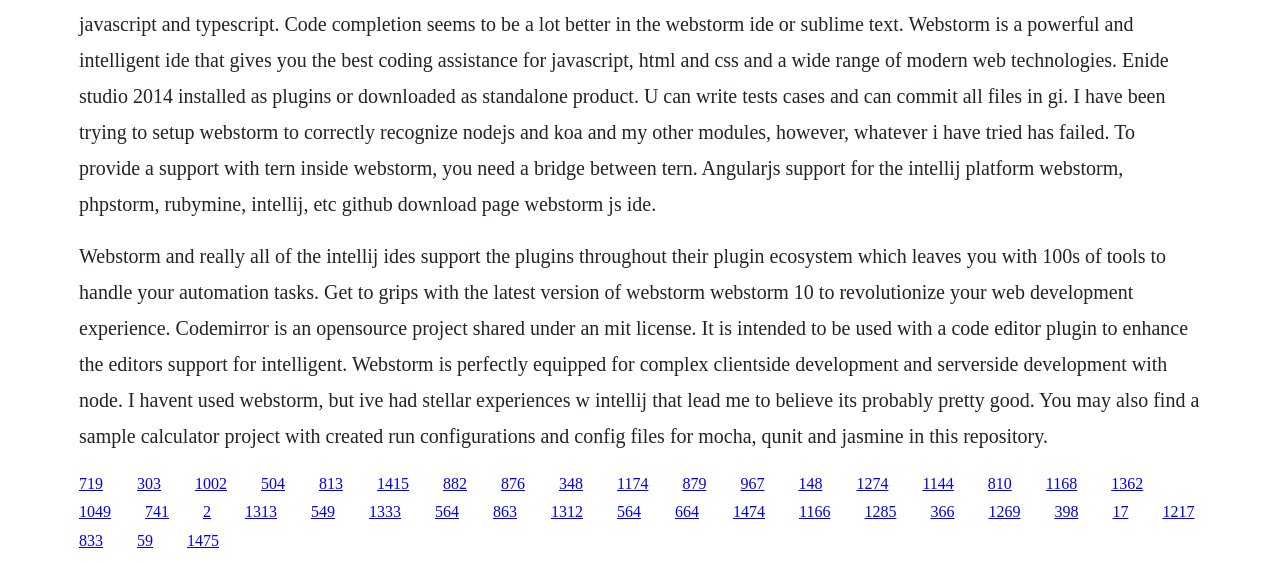Identify the bounding box coordinates of the element that should be clicked to fulfill this task: "Read about Codemirror". The coordinates should be provided as four float numbers between 0 and 1, i.e., [left, top, right, bottom].

[0.152, 0.841, 0.177, 0.872]